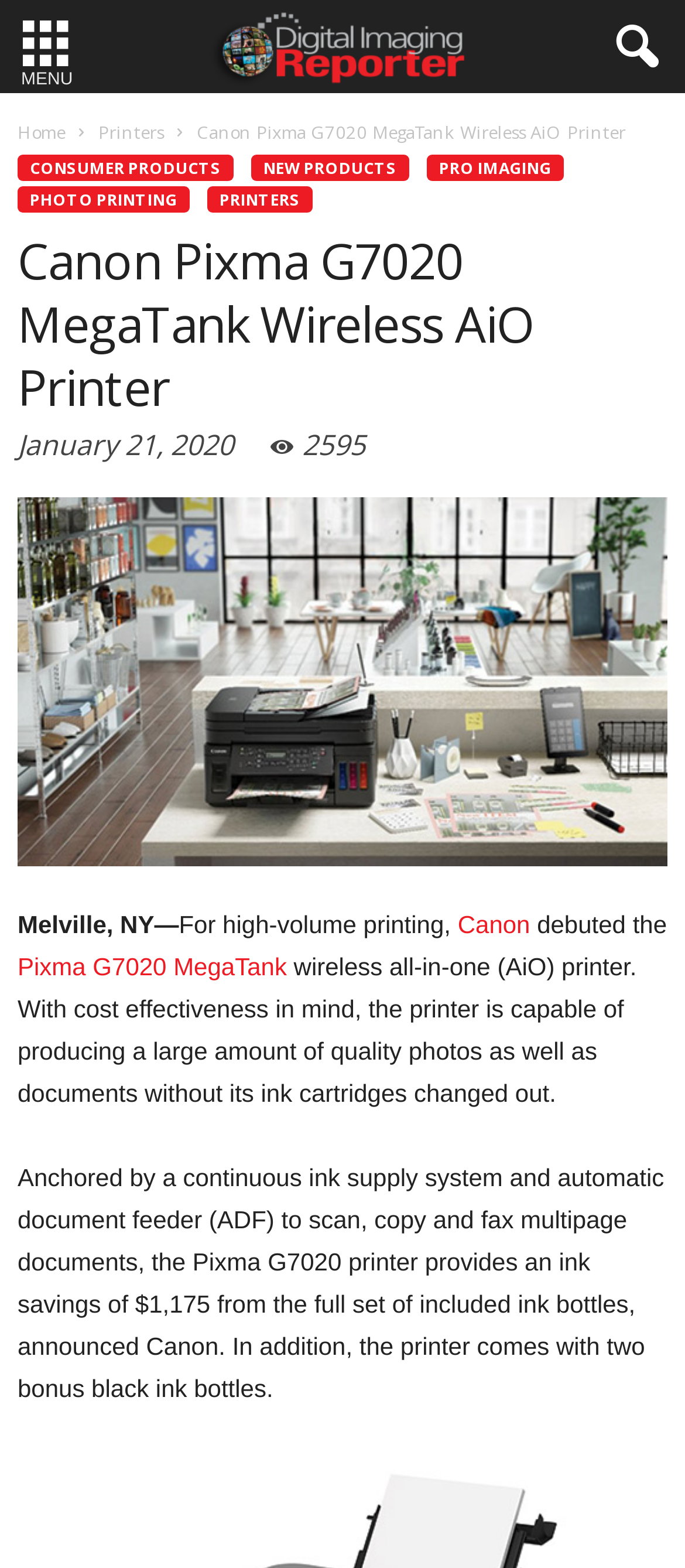Create an elaborate caption that covers all aspects of the webpage.

The webpage is about the Canon Pixma G7020 MegaTank wireless all-in-one printer. At the top left corner, there is a menu button with a hamburger icon. Next to it, there is a layout table with a series of links, including "Home", "Printers", and others. Below these links, there is a header section with a heading that reads "Canon Pixma G7020 MegaTank Wireless AiO Printer". 

To the right of the header, there is a time stamp indicating the date "January 21, 2020". Below the header, there is a large image of the printer in a lifestyle setting. Underneath the image, there is a block of text that describes the printer, stating that it is designed for high-volume printing and is cost-effective. The text also mentions that the printer can produce a large amount of quality photos and documents without needing to change its ink cartridges.

The text block is divided into several paragraphs, with links to "Canon" and "Pixma G7020 MegaTank" embedded within the text. The second paragraph provides more details about the printer's features, including its continuous ink supply system and automatic document feeder. The text also mentions the ink savings and the inclusion of two bonus black ink bottles.